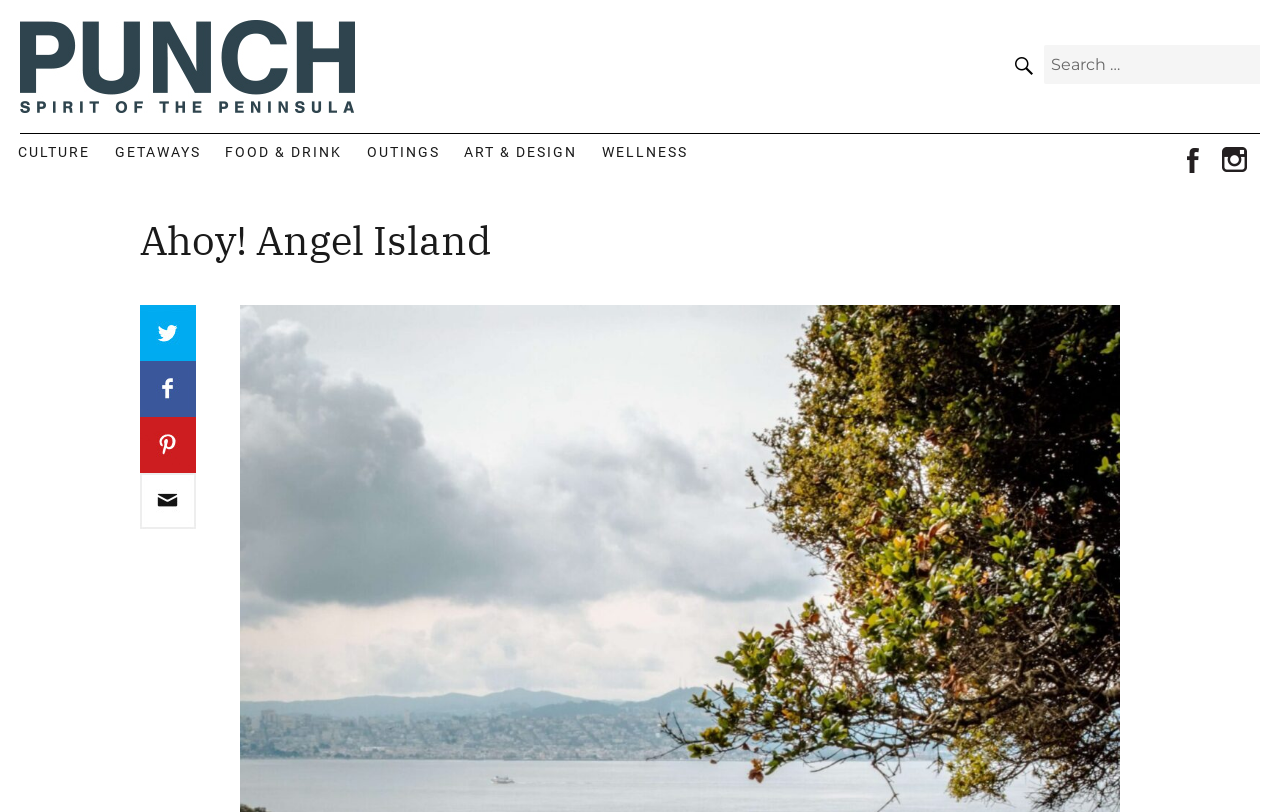Create a detailed description of the webpage's content and layout.

The webpage is about an article titled "Ahoy! Angel Island" from Punch Magazine. At the top left, there is a link to the homepage. On the top right, a search bar is located, accompanied by a search button with a magnifying glass icon. 

Below the search bar, a primary navigation menu is situated, featuring six links to different categories: CULTURE, GETAWAYS, FOOD & DRINK, OUTINGS, ART & DESIGN, and WELLNESS. These links are evenly spaced and take up most of the width of the page.

On the top right corner, a social links menu is positioned, containing links to Facebook and Instagram.

The main content of the page is an article, which starts with a heading "Ahoy! Angel Island". Below the heading, there are four images arranged vertically, each with a link. The article text, which describes a ferry ride to Angel Island on a Sunday, is situated to the right of the images. The text mentions the ferry captain calling out at 1 PM sharp, with fog evaporating around the Golden Gate at a gradual pace.